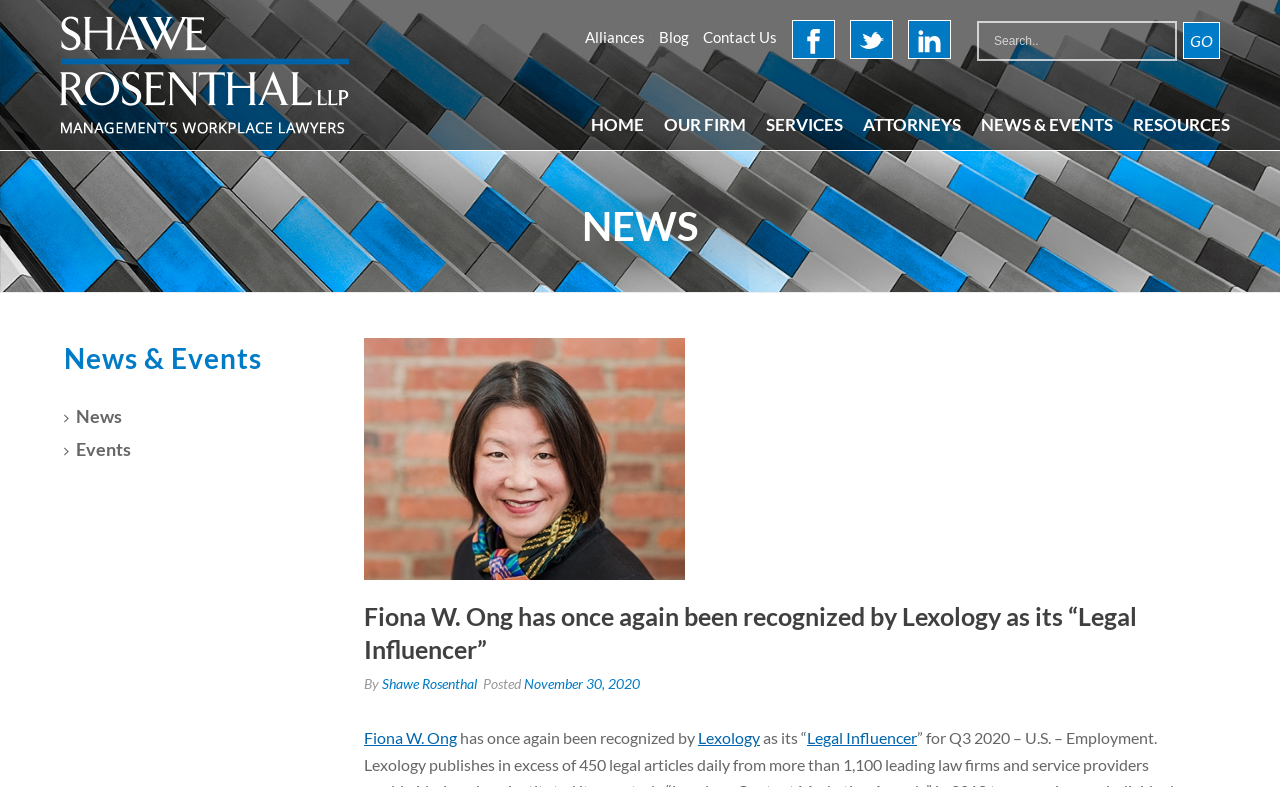Show me the bounding box coordinates of the clickable region to achieve the task as per the instruction: "Search for".

None